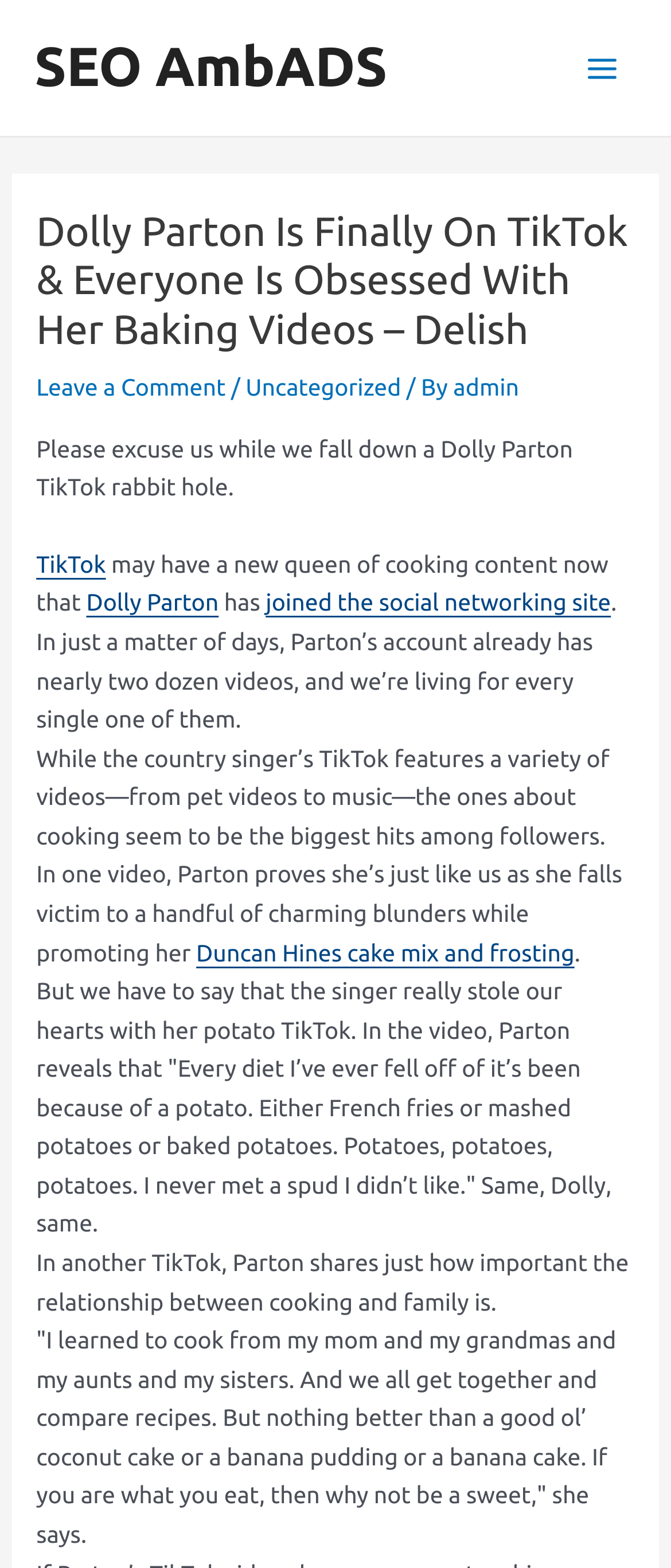Kindly determine the bounding box coordinates for the area that needs to be clicked to execute this instruction: "Explore the 'Uncategorized' category".

[0.366, 0.238, 0.598, 0.256]